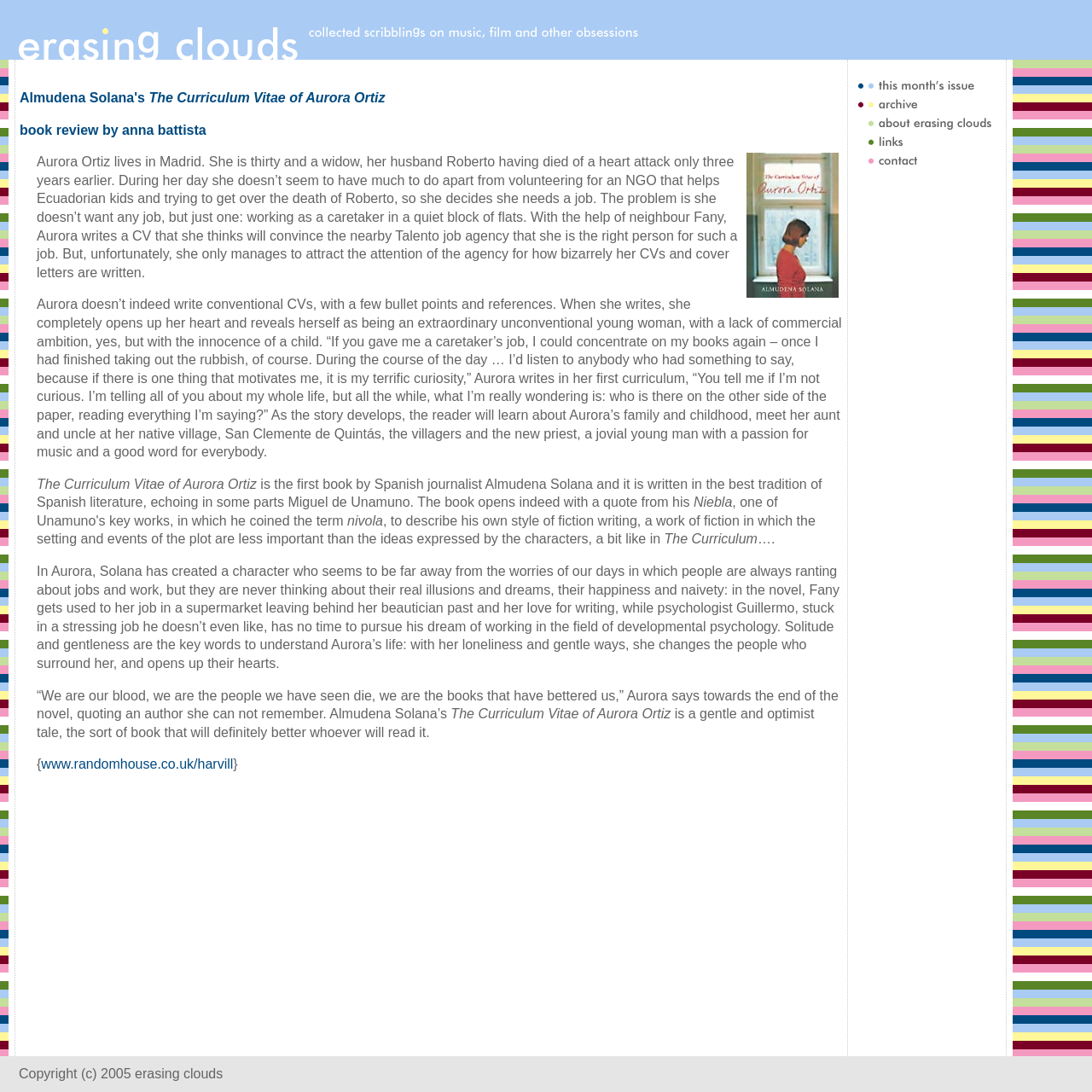Use a single word or phrase to respond to the question:
What is the name of the NGO that Aurora volunteers for?

Ecuadorian kids